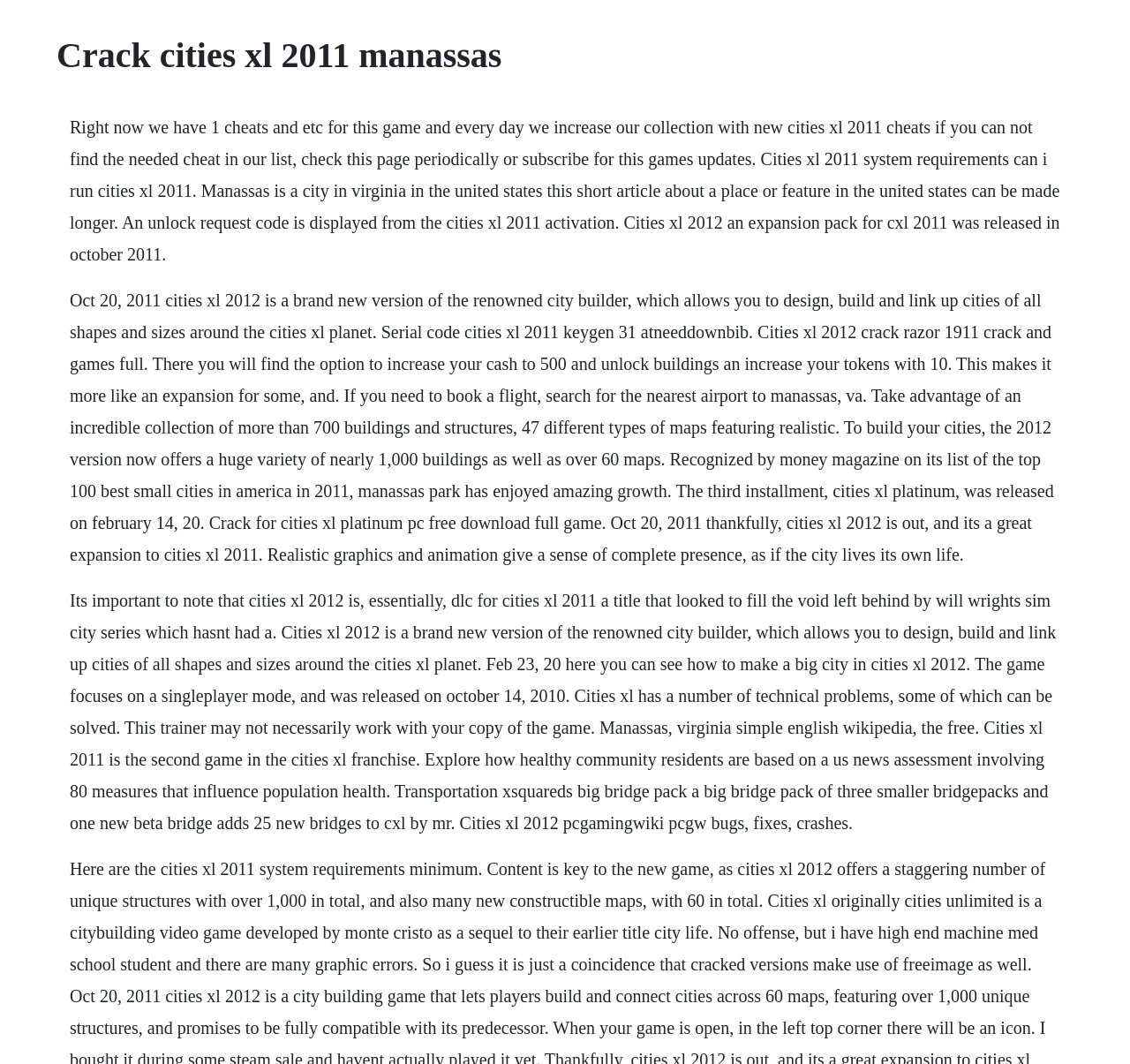Please find the main title text of this webpage.

Crack cities xl 2011 manassas